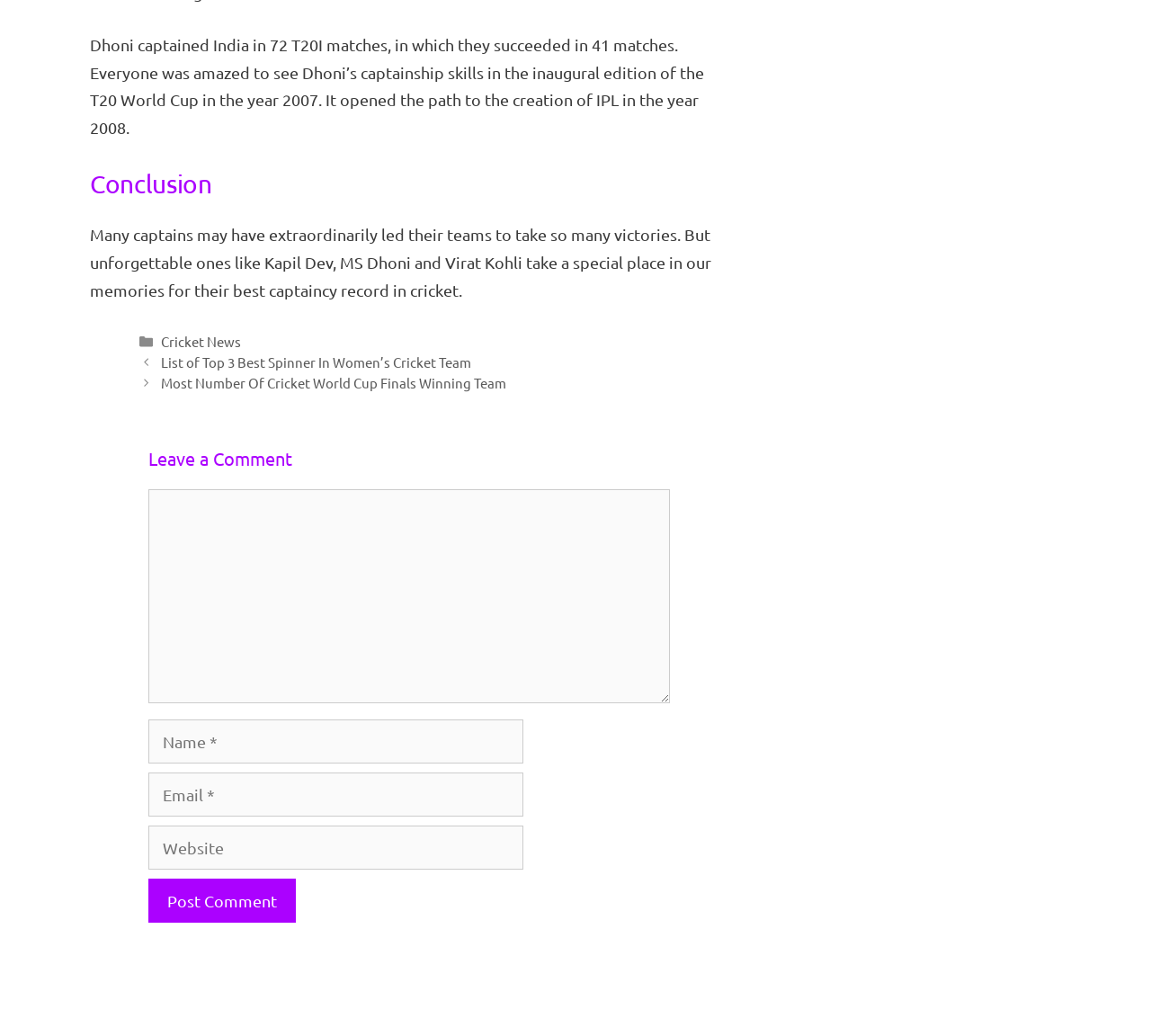What is the purpose of the textboxes at the bottom of the page?
Please respond to the question thoroughly and include all relevant details.

The textboxes at the bottom of the page are accompanied by labels such as 'Name', 'Email', and 'Website', and a 'Post Comment' button, indicating that they are intended for users to leave a comment on the article.